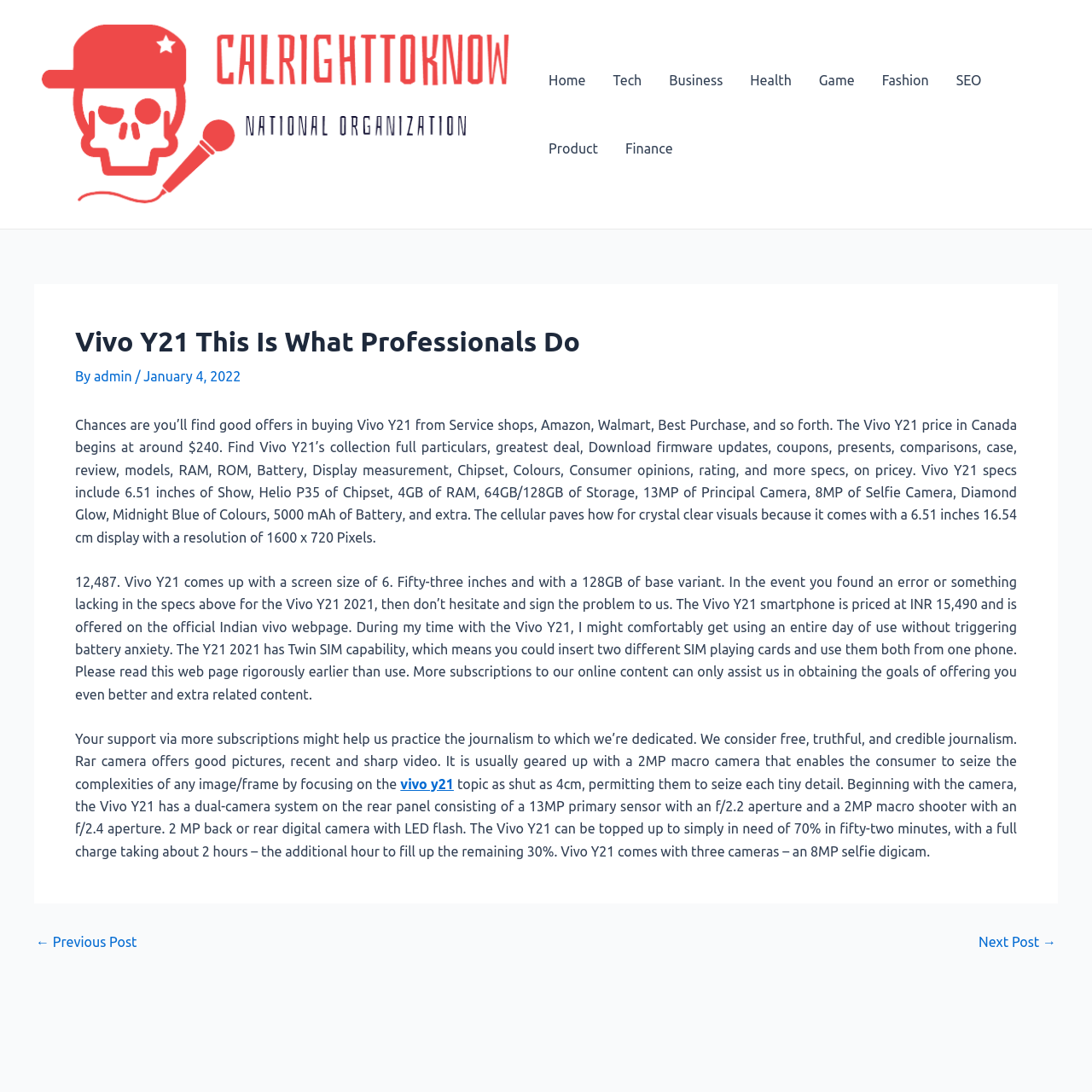Please identify the bounding box coordinates of the element's region that should be clicked to execute the following instruction: "Click on the 'Next Post →' link". The bounding box coordinates must be four float numbers between 0 and 1, i.e., [left, top, right, bottom].

[0.896, 0.856, 0.967, 0.869]